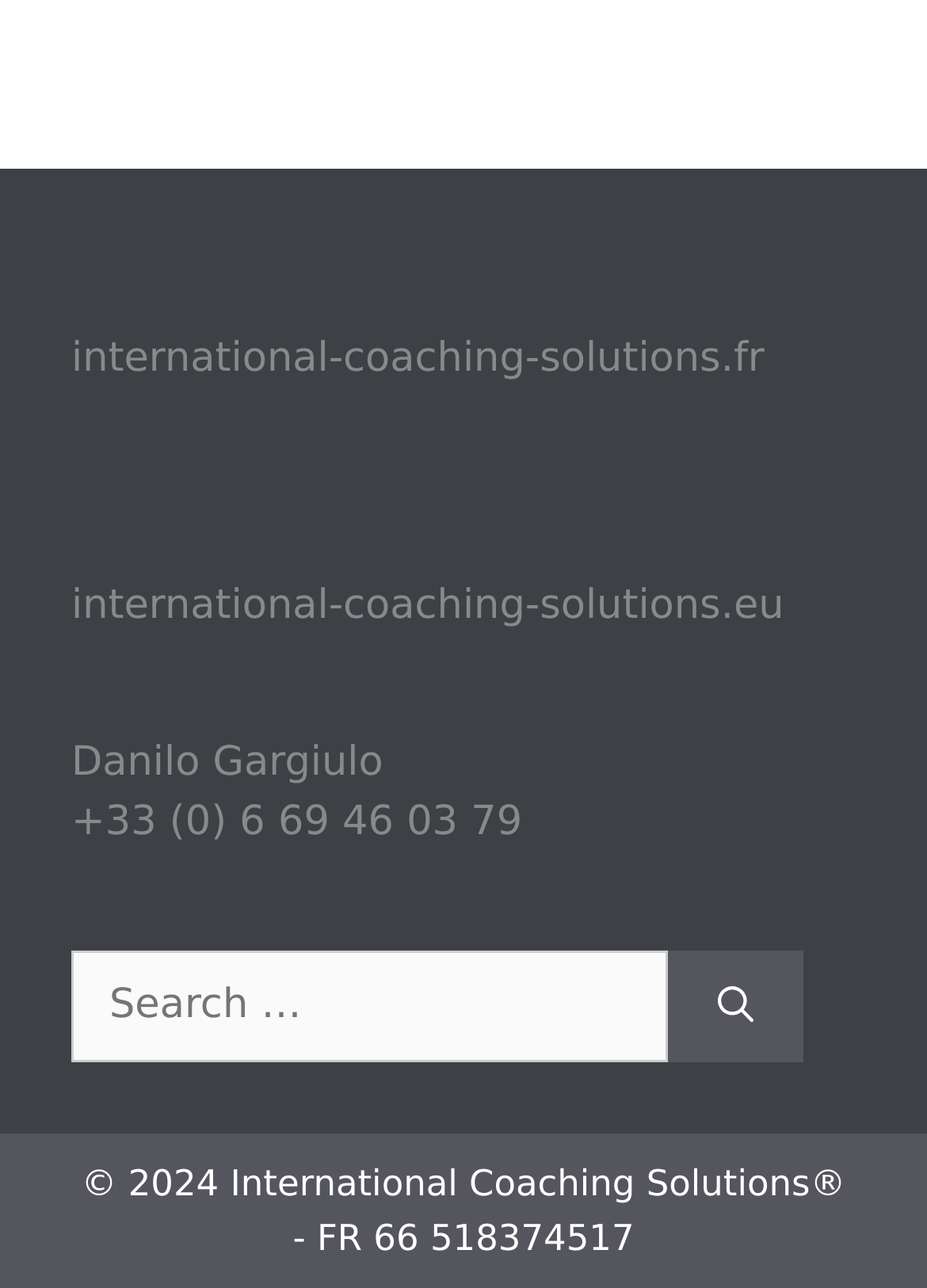Refer to the image and provide a thorough answer to this question:
How many links are there in the first section?

I counted the links in the first section and found two links, one with no text and the other with the text 'international-coaching-solutions.fr'.